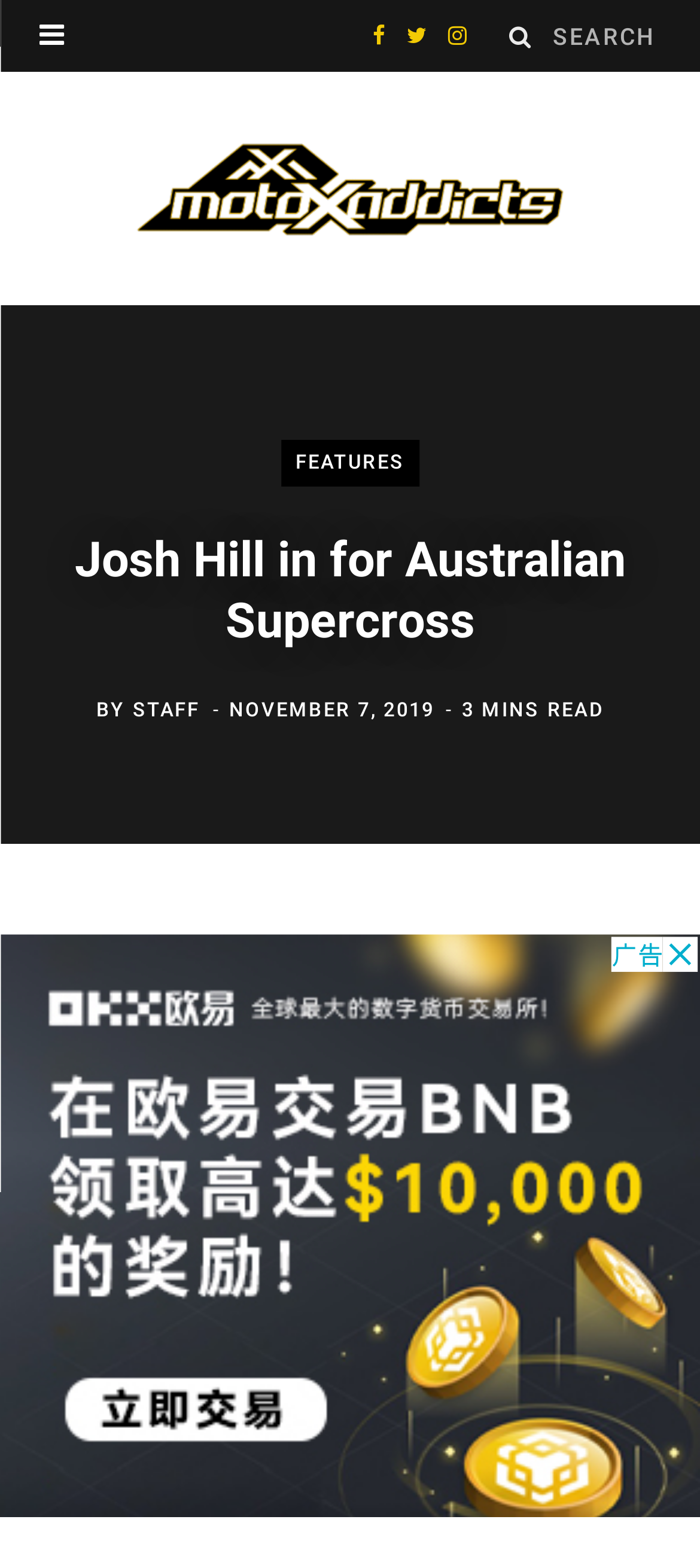Who is the author of the article?
Craft a detailed and extensive response to the question.

I looked for the element that indicates the author of the article and found the link element with the text 'STAFF', which suggests that the article is written by the website's staff.